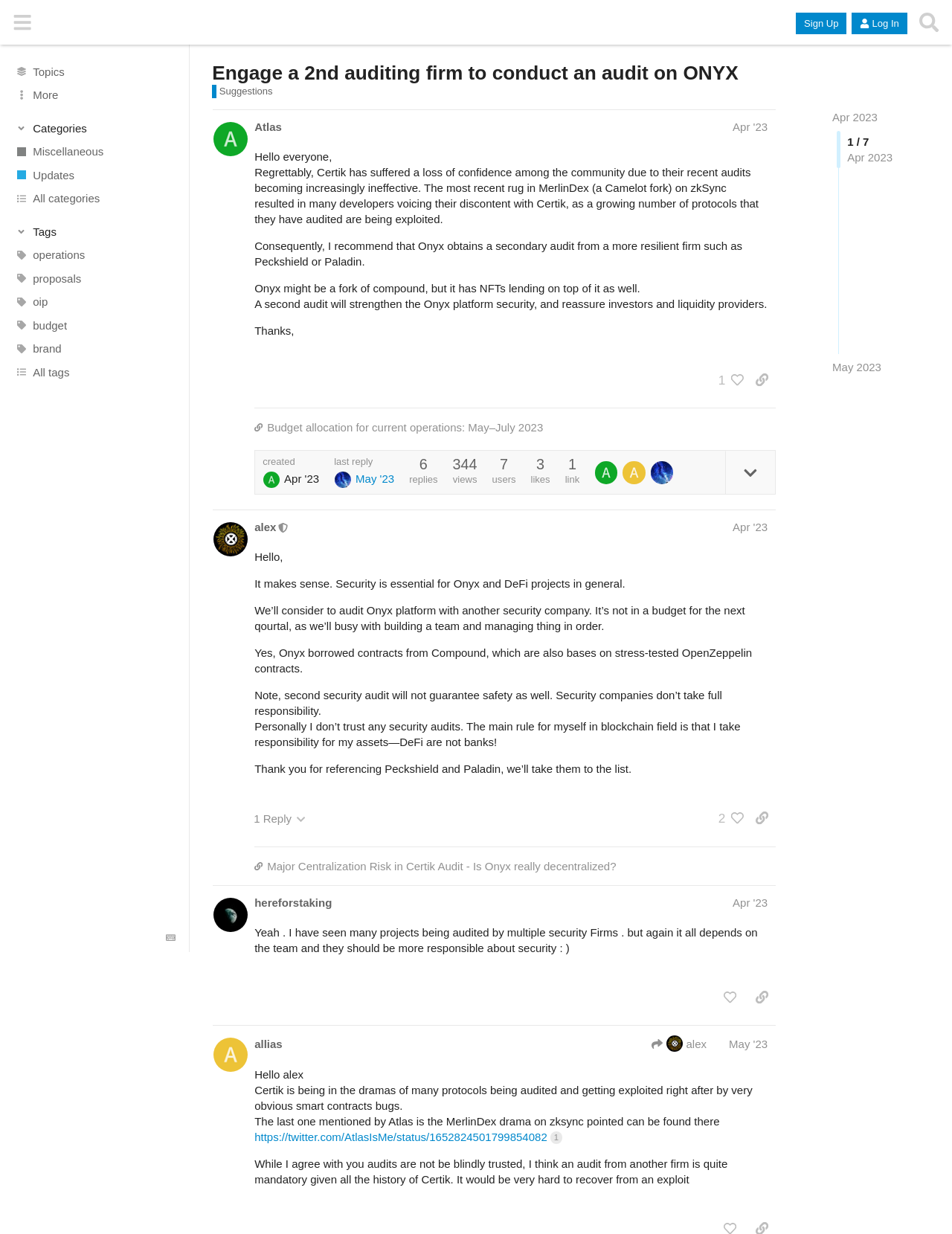Indicate the bounding box coordinates of the clickable region to achieve the following instruction: "Search for topics."

[0.959, 0.005, 0.992, 0.031]